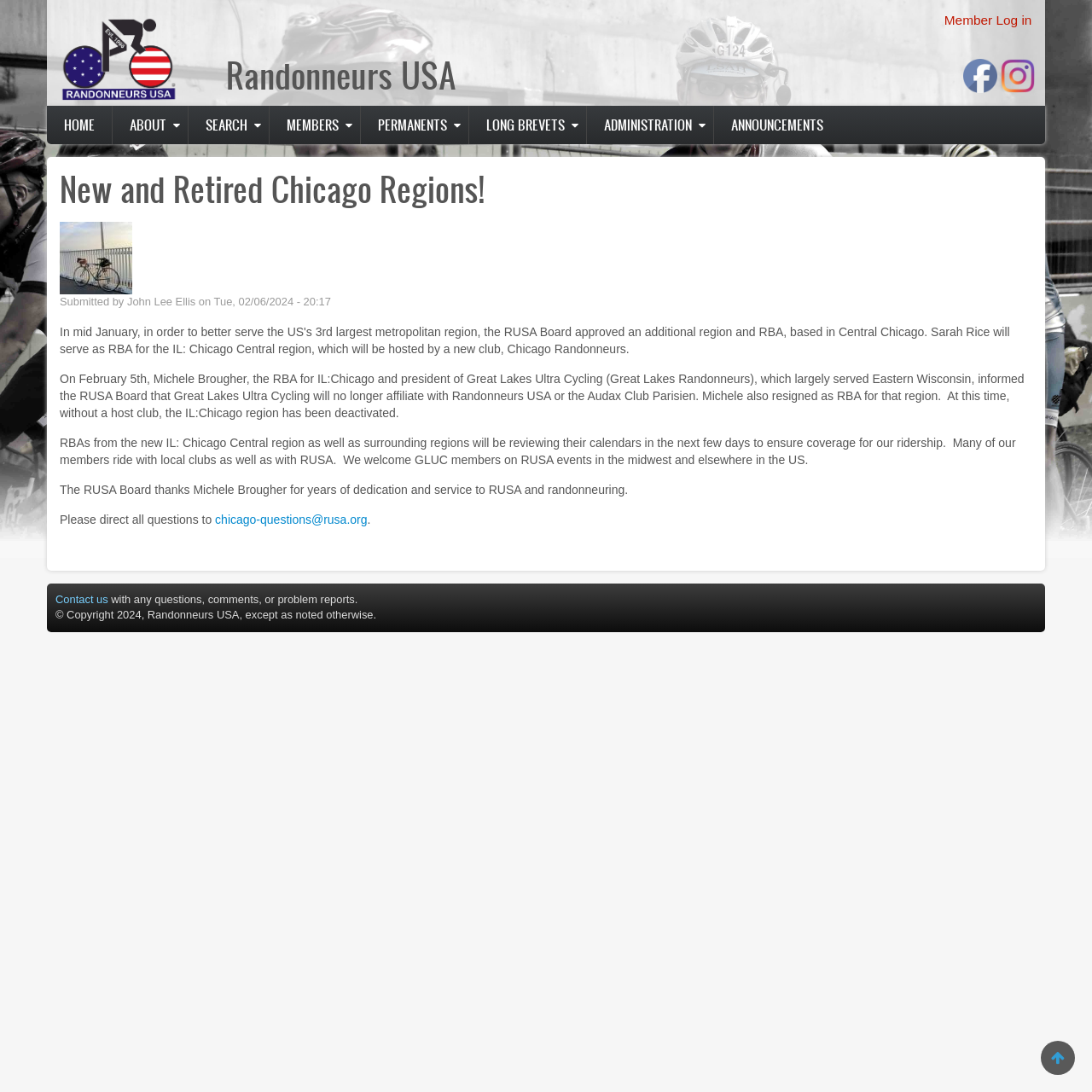Please determine the bounding box coordinates of the element to click on in order to accomplish the following task: "Click the 'HOME' link". Ensure the coordinates are four float numbers ranging from 0 to 1, i.e., [left, top, right, bottom].

[0.043, 0.096, 0.102, 0.132]